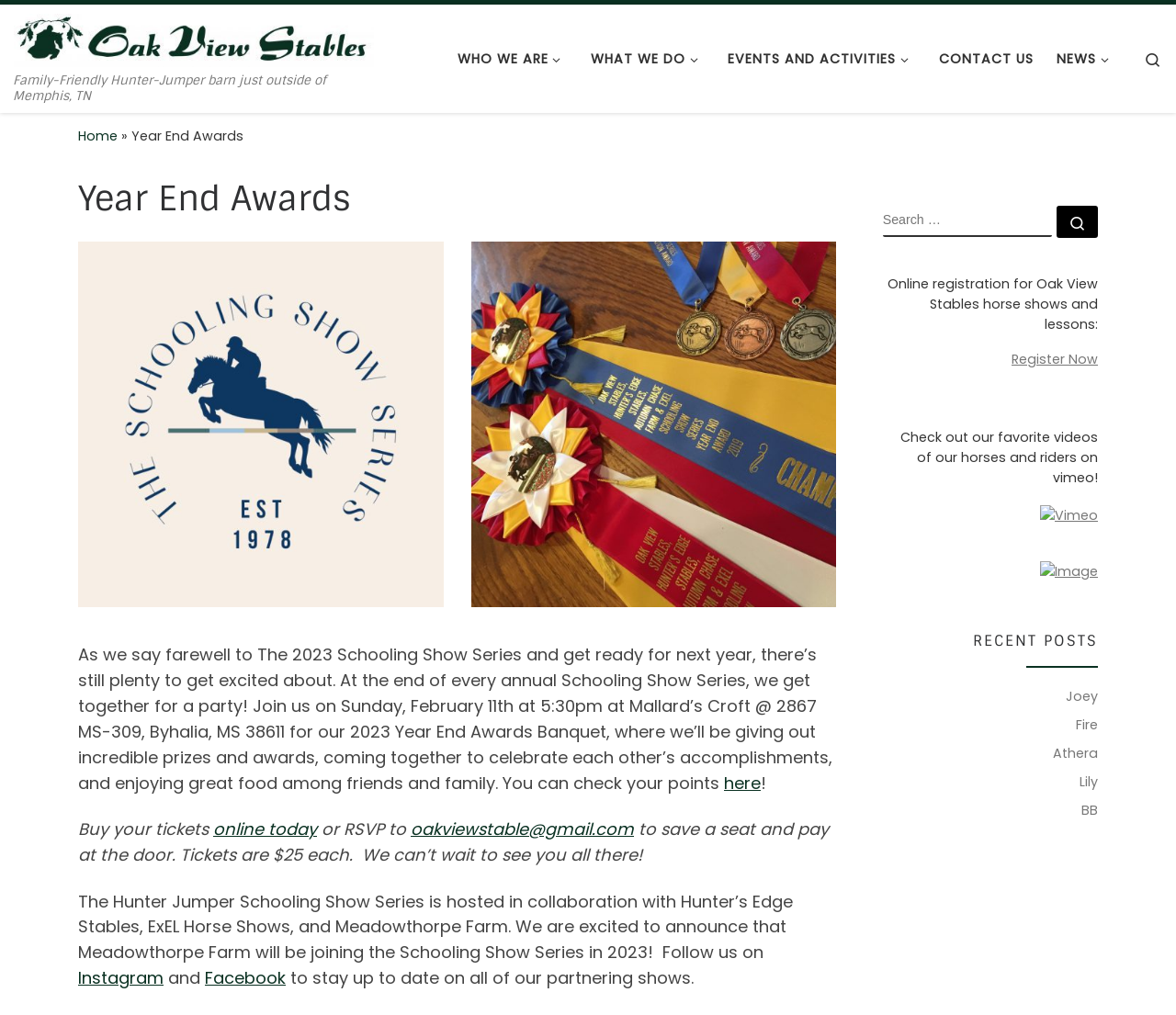Highlight the bounding box coordinates of the region I should click on to meet the following instruction: "Check recent posts".

[0.75, 0.605, 0.934, 0.658]